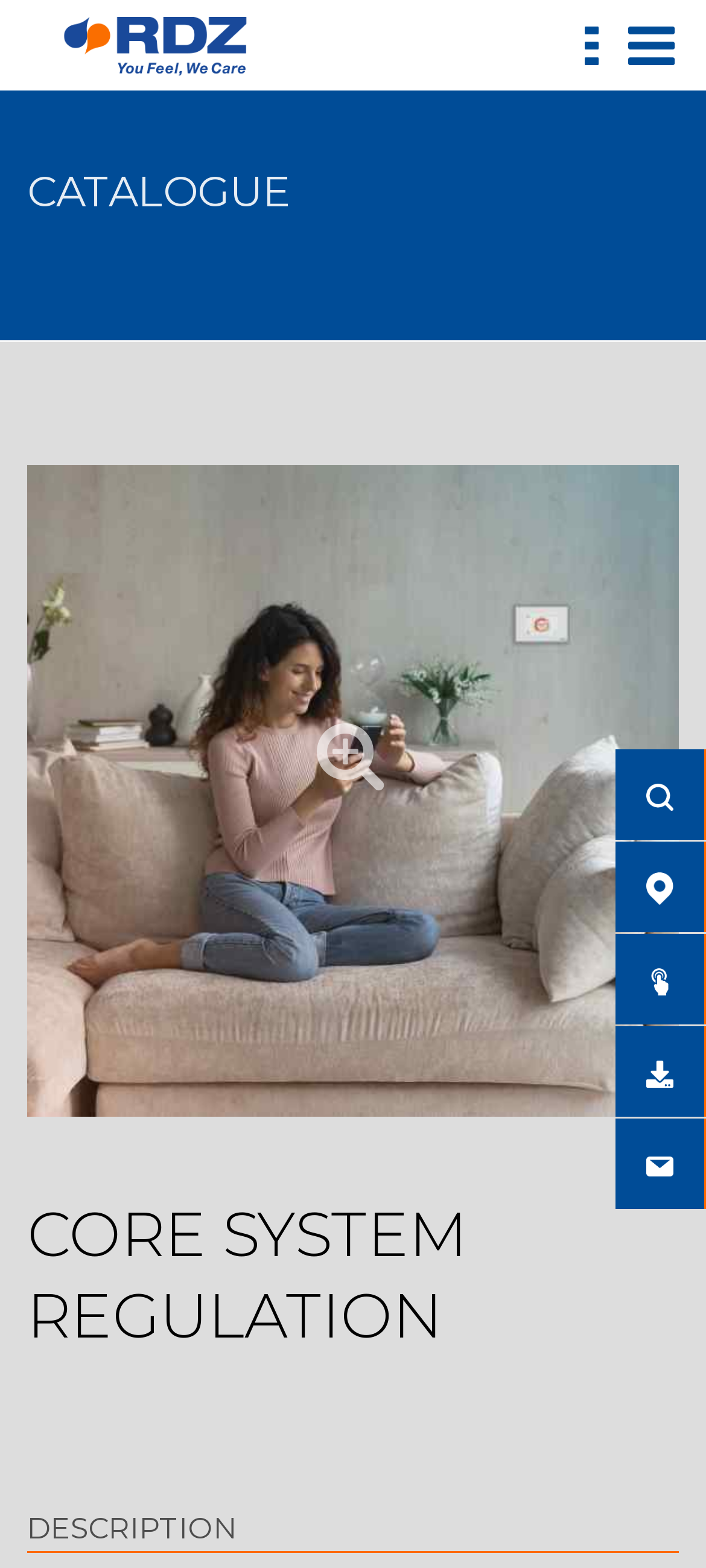Identify the bounding box coordinates necessary to click and complete the given instruction: "click on RDZ link".

[0.09, 0.0, 0.392, 0.058]